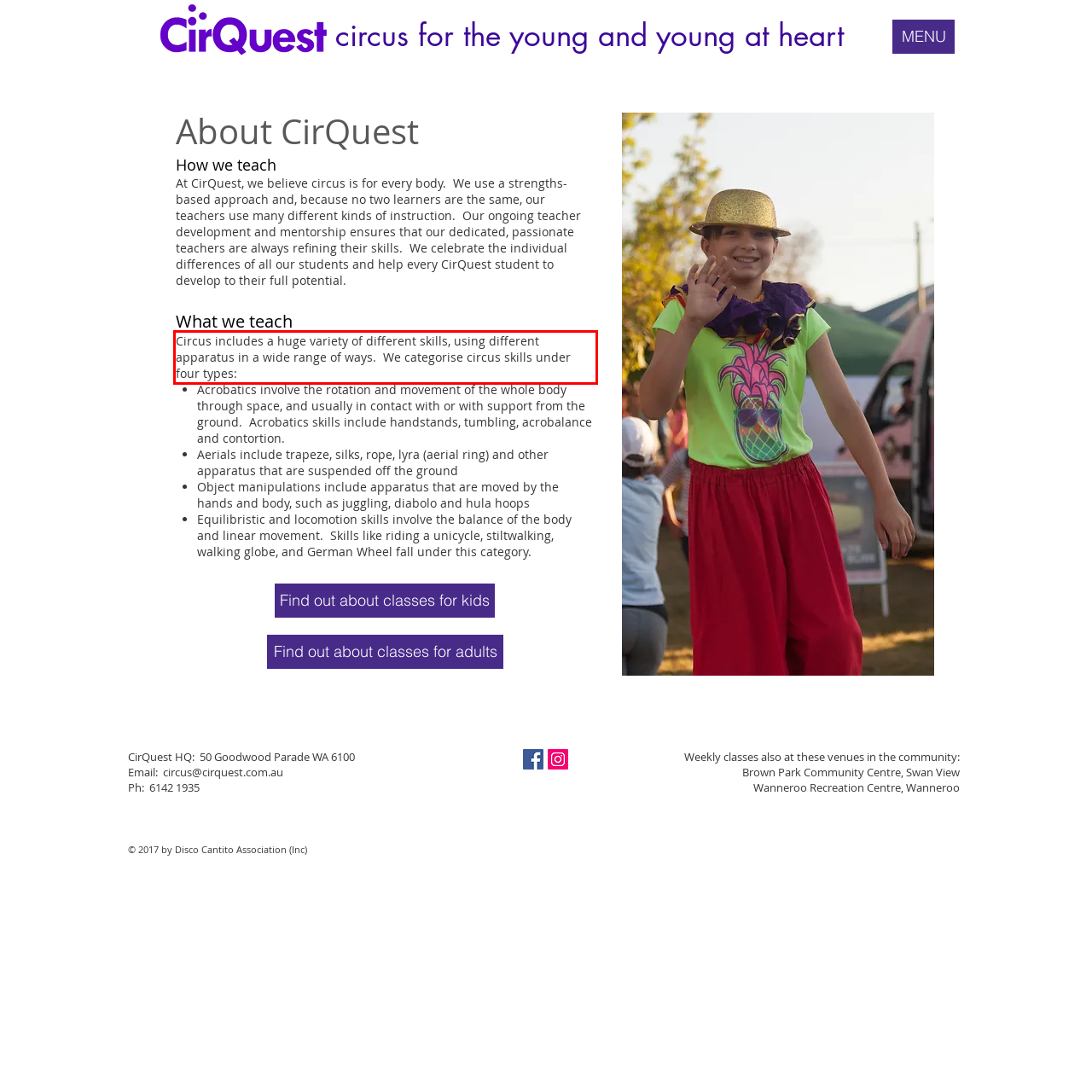You are provided with a webpage screenshot that includes a red rectangle bounding box. Extract the text content from within the bounding box using OCR.

Circus includes a huge variety of different skills, using different apparatus in a wide range of ways. We categorise circus skills under four types: